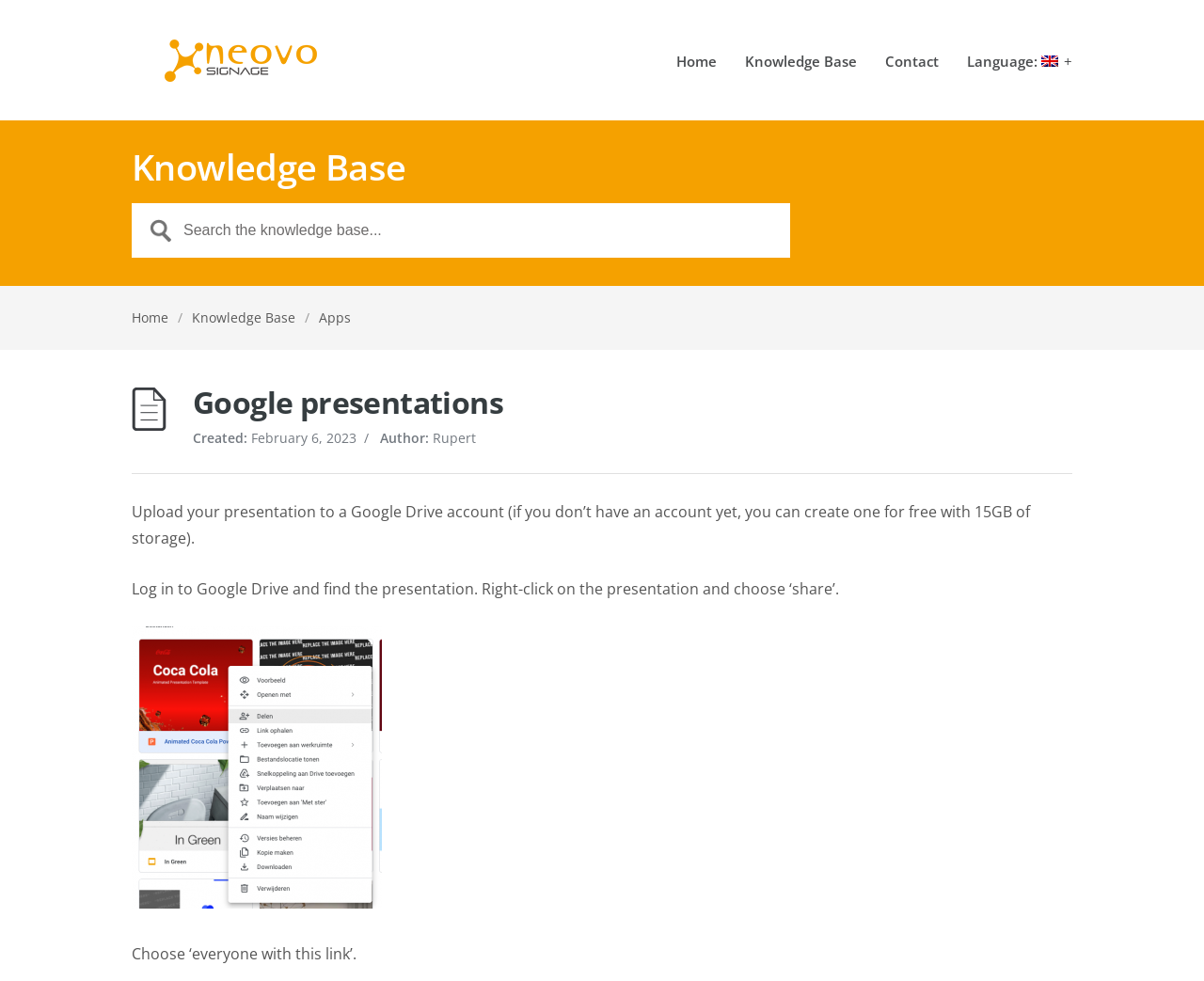Locate the bounding box coordinates of the UI element described by: "Home". The bounding box coordinates should consist of four float numbers between 0 and 1, i.e., [left, top, right, bottom].

[0.109, 0.314, 0.14, 0.333]